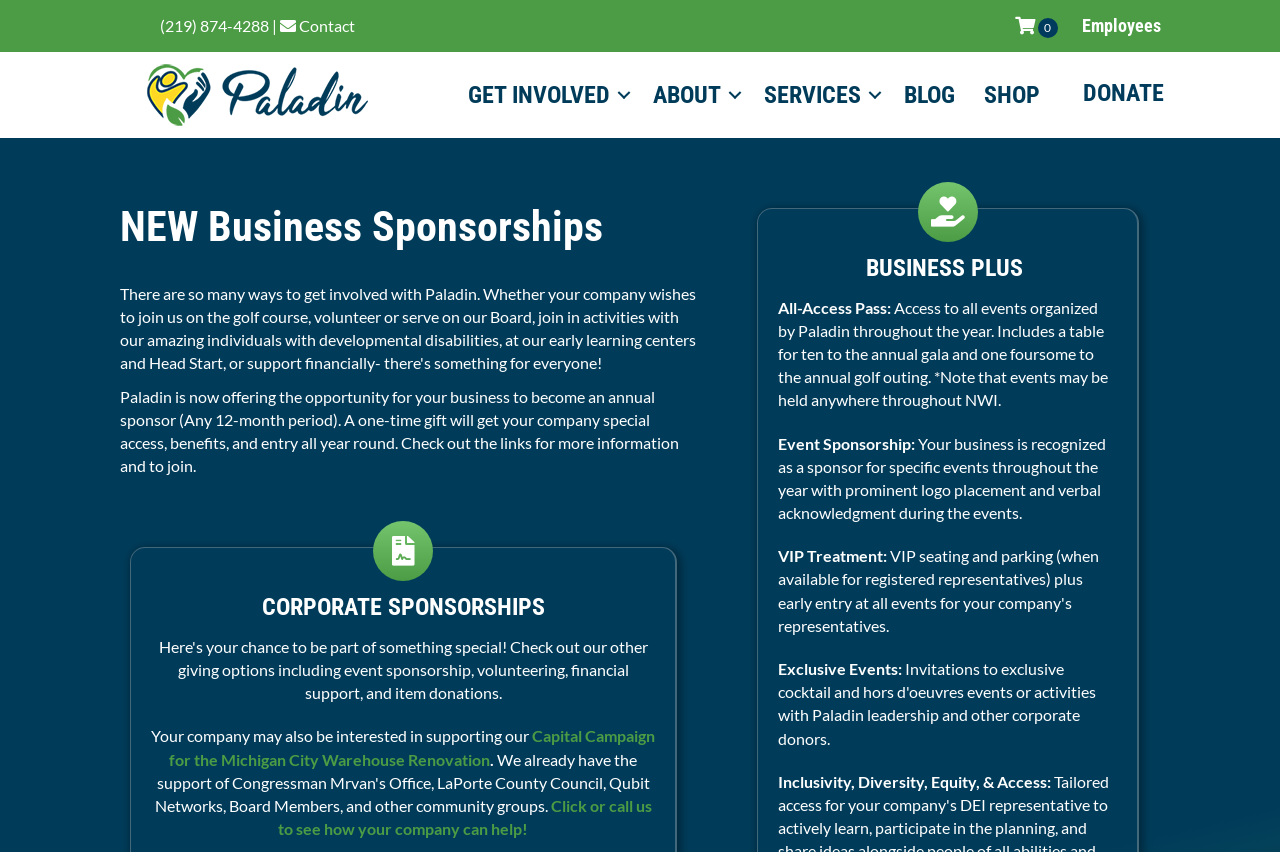Given the description "alt="Paladin Care Support" title="Smaller-Paladin-Web-Header-Logo (1)"", determine the bounding box of the corresponding UI element.

[0.11, 0.097, 0.292, 0.12]